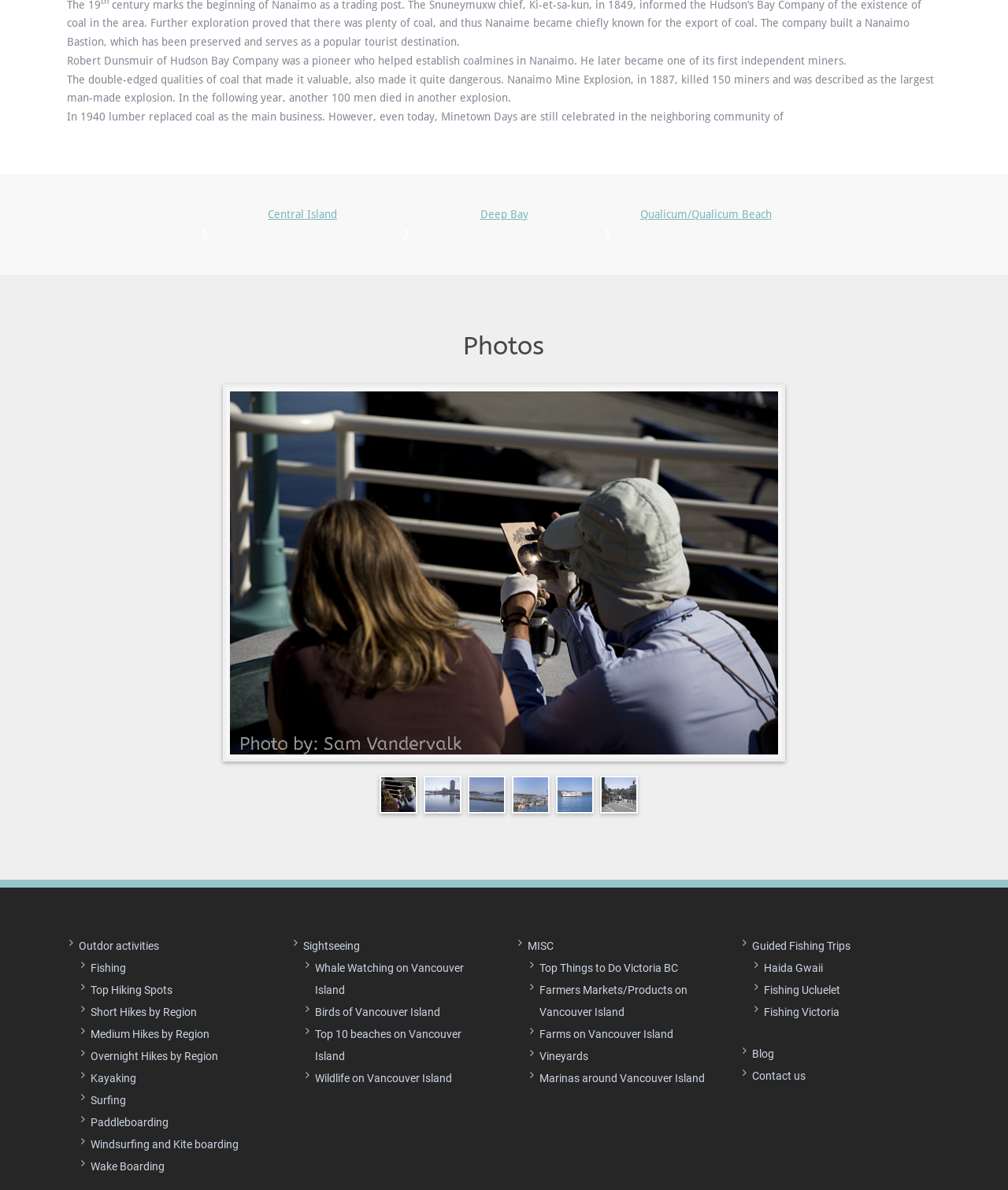Identify the bounding box for the UI element that is described as follows: "Wildlife on Vancouver Island".

[0.312, 0.901, 0.448, 0.911]